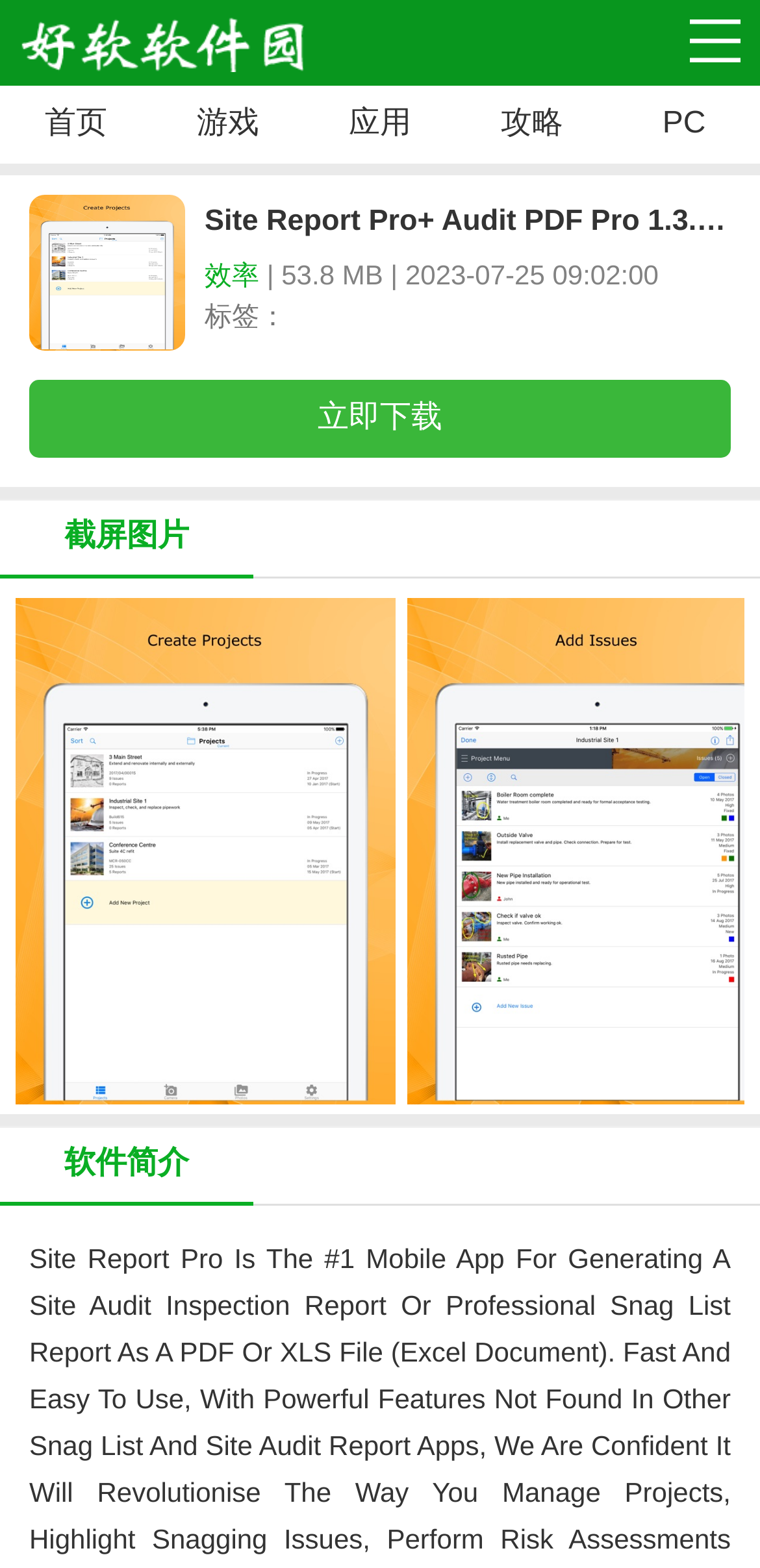Determine the bounding box for the UI element as described: "攻略". The coordinates should be represented as four float numbers between 0 and 1, formatted as [left, top, right, bottom].

[0.6, 0.055, 0.8, 0.104]